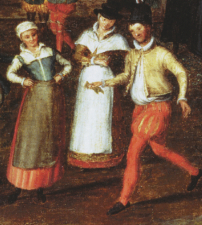Provide a comprehensive description of the image.

In this vibrant scene, we see three figures dressed in historical attire, possibly from the 16th century, engaging in lively interaction. The first figure on the left, a woman, is adorned in a traditional dress with a fitted bodice and an apron, her expression playful as she stands with hands on her hips. Beside her, a second woman, draped in a modest dress with a white collar, appears to be observing the scene with a serene demeanor, perhaps a contrast to the animated mood of the other two. The third figure, a man dressed in a flashy outfit with a light-colored jacket and bright red trousers, strikes a dynamic pose, suggesting movement as he gestures, drawing the viewer's attention. This image captures a moment filled with energy and historical charm, reflective of social gatherings from the period depicted.